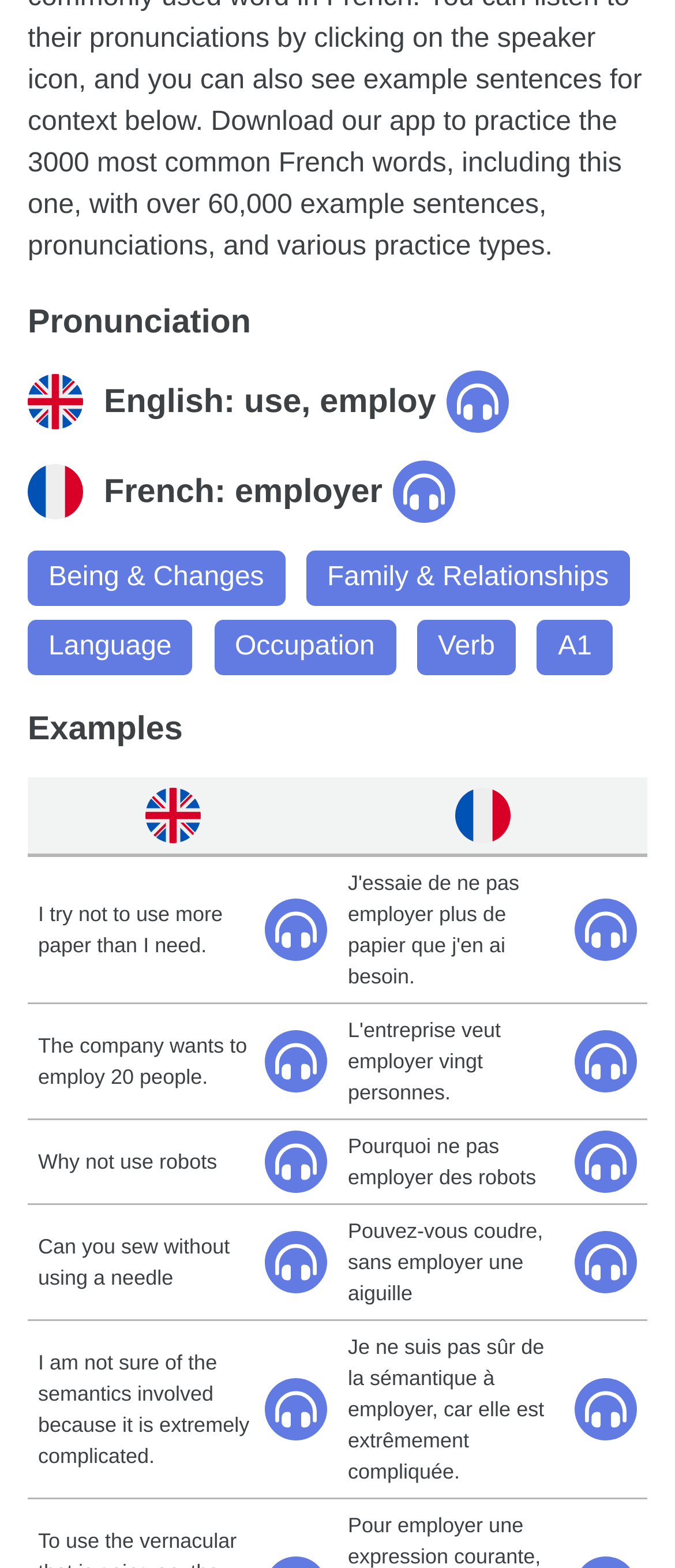Based on the element description parent_node: Why not use robots, identify the bounding box of the UI element in the given webpage screenshot. The coordinates should be in the format (top-left x, top-left y, bottom-right x, bottom-right y) and must be between 0 and 1.

[0.392, 0.721, 0.485, 0.761]